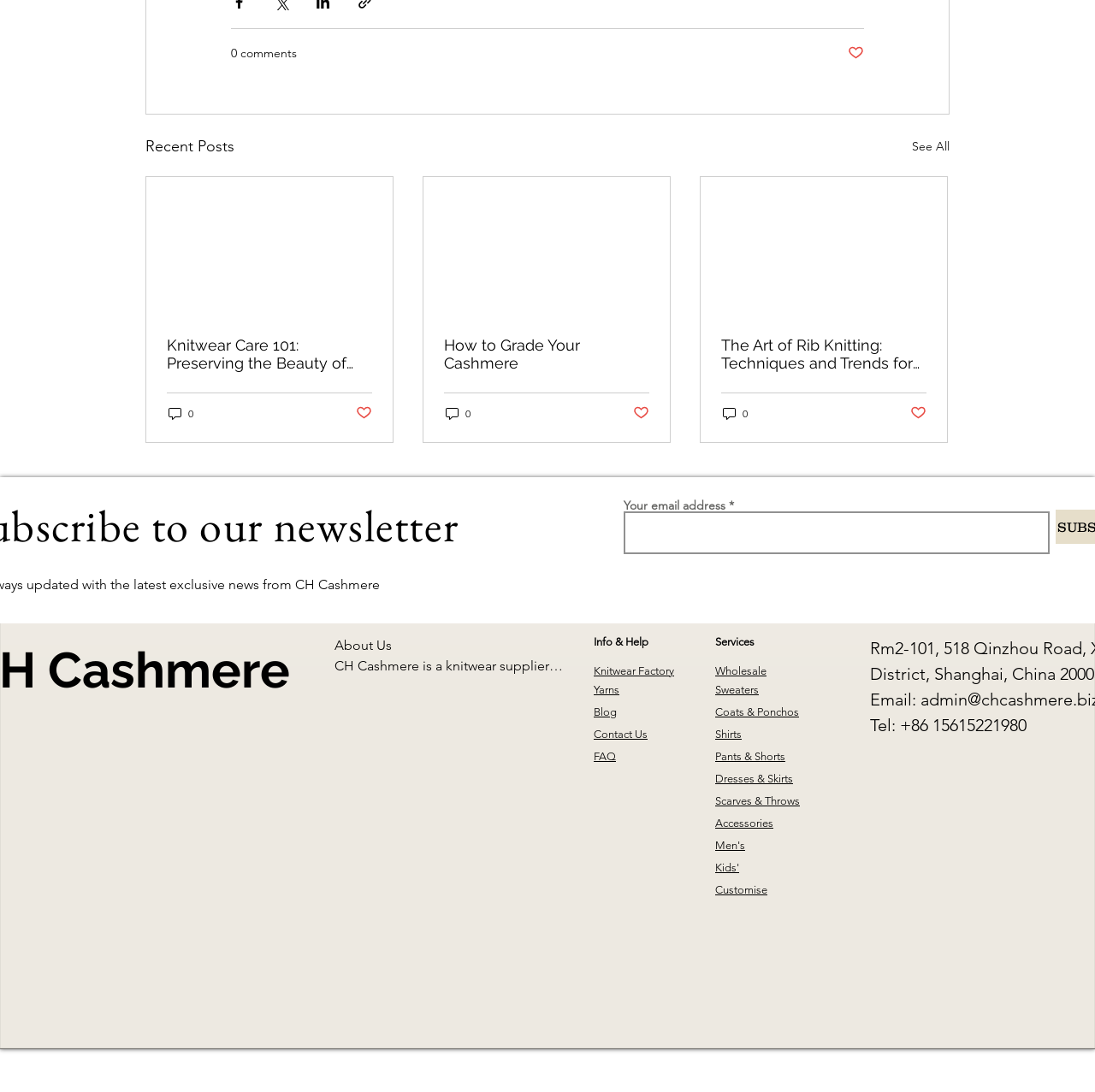Please specify the bounding box coordinates for the clickable region that will help you carry out the instruction: "Click the 'Post not marked as liked' button".

[0.774, 0.041, 0.789, 0.057]